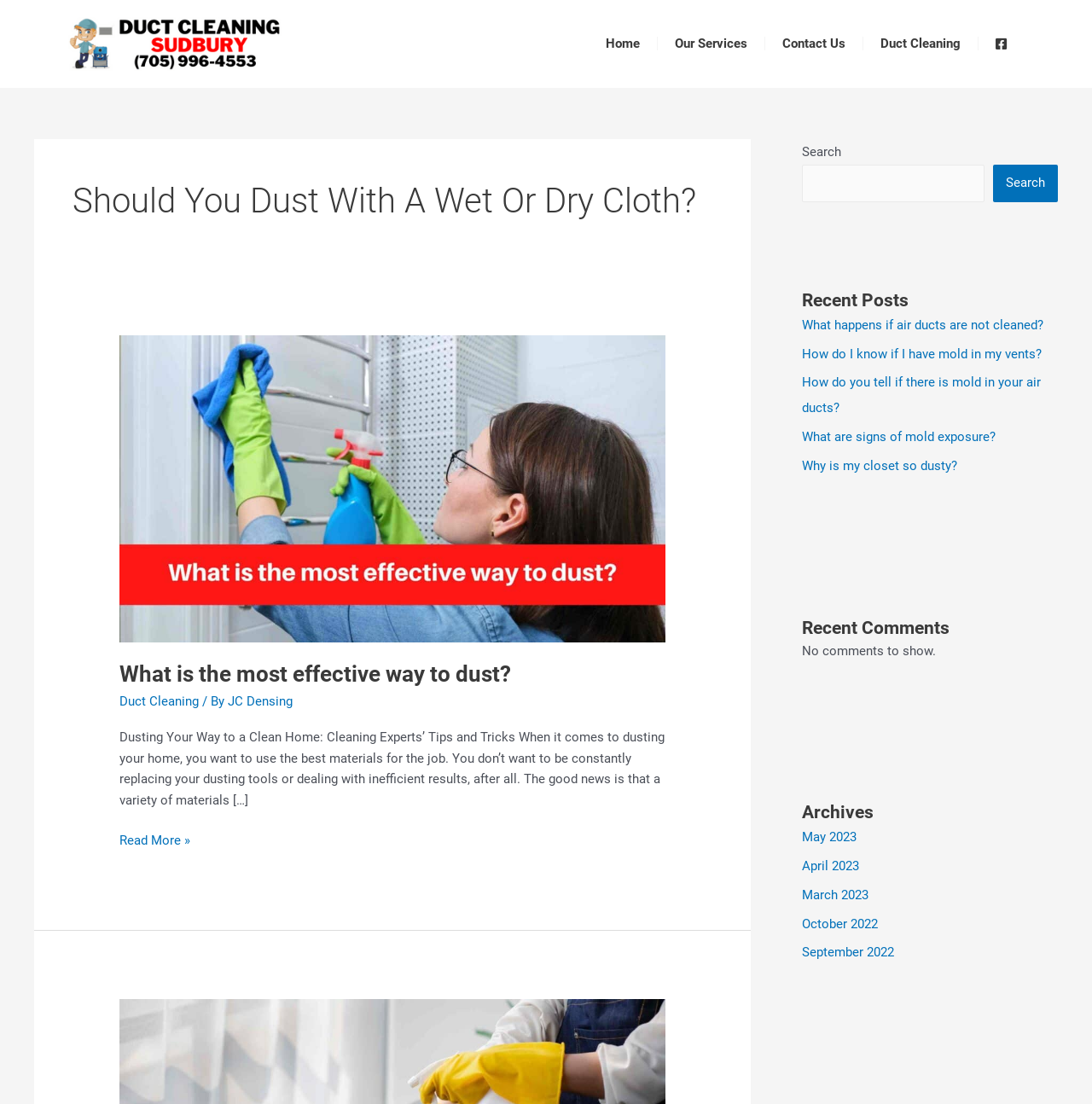Articulate a detailed summary of the webpage's content and design.

The webpage is about duct cleaning and provides information on dusting and cleaning techniques. At the top, there is a logo and a navigation menu with links to "Home", "Our Services", "Contact Us", "Duct Cleaning", and a search icon. Below the navigation menu, there is a heading that reads "Should You Dust With A Wet Or Dry Cloth?".

The main content of the page is an article that discusses the most effective way to dust. The article is divided into sections, with headings and links to related topics. There is an image related to dusting, and a link to read more about the topic. The article also mentions the author, JC Densing, and provides a brief summary of the content.

On the right side of the page, there are three sections: "Recent Posts", "Recent Comments", and "Archives". The "Recent Posts" section lists five links to recent articles, including "What happens if air ducts are not cleaned?" and "Why is my closet so dusty?". The "Recent Comments" section indicates that there are no comments to show. The "Archives" section lists links to articles from different months, including May 2023, April 2023, and October 2022.

There is also a search bar at the top right corner of the page, allowing users to search for specific topics.